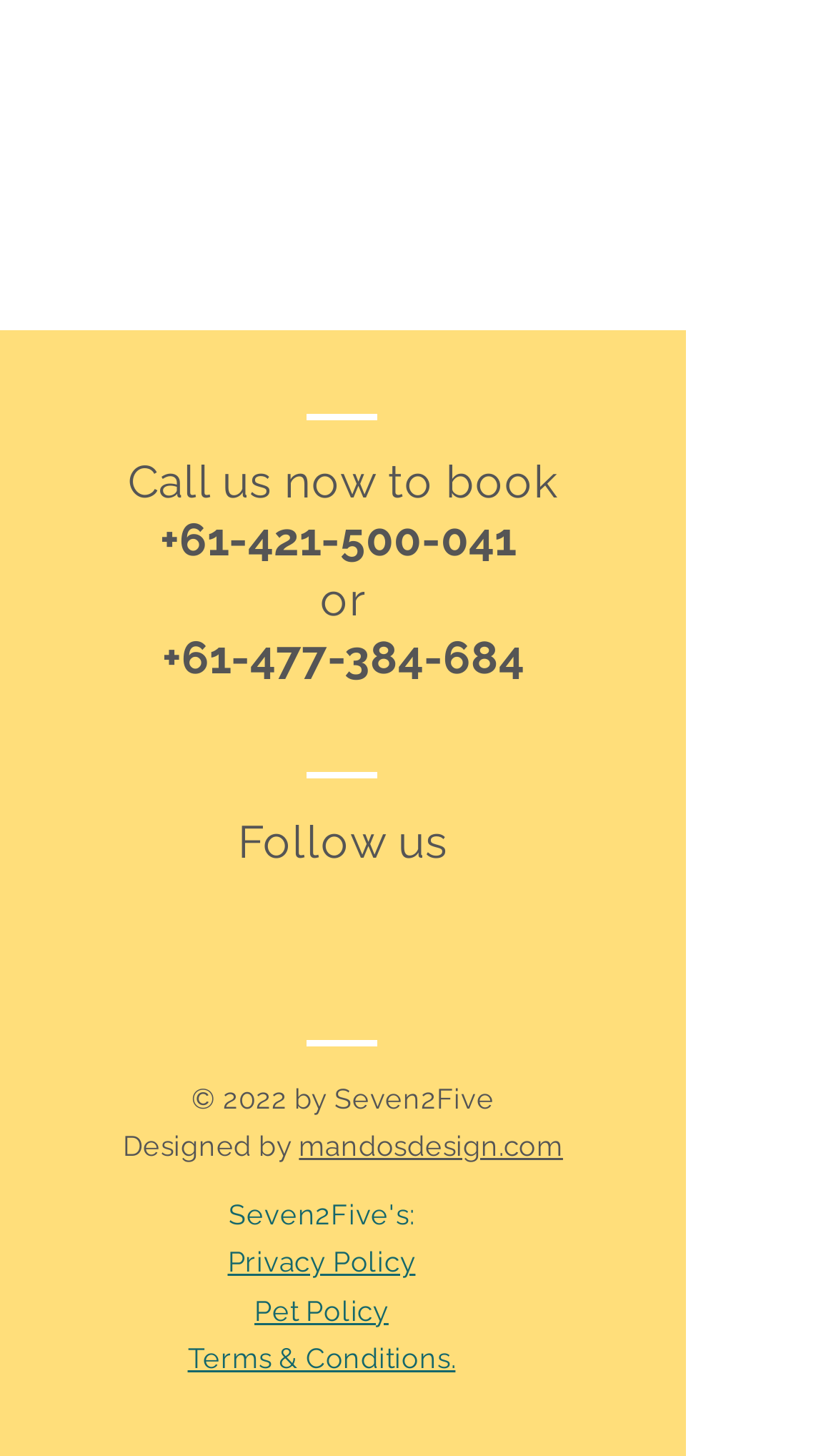What is the copyright year?
With the help of the image, please provide a detailed response to the question.

The copyright year can be found in the StaticText element with the text '© 2022 by Seven2Five'. This element is a child of the contentinfo element and has a bounding box with coordinates [0.229, 0.744, 0.591, 0.766].